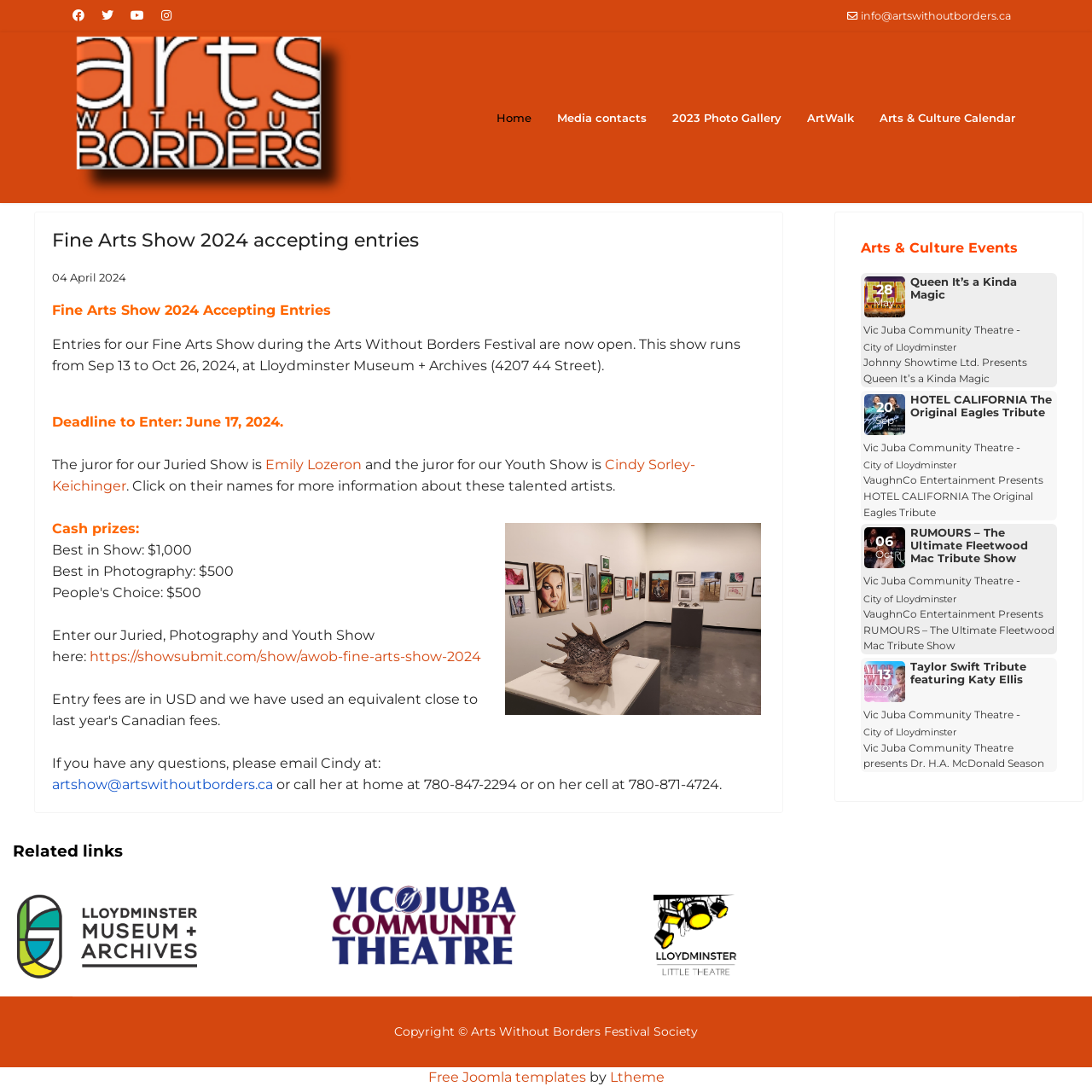Direct your attention to the image within the red boundary and answer the question with a single word or phrase:
What values are central to the organization's mission?

Creativity and inclusivity